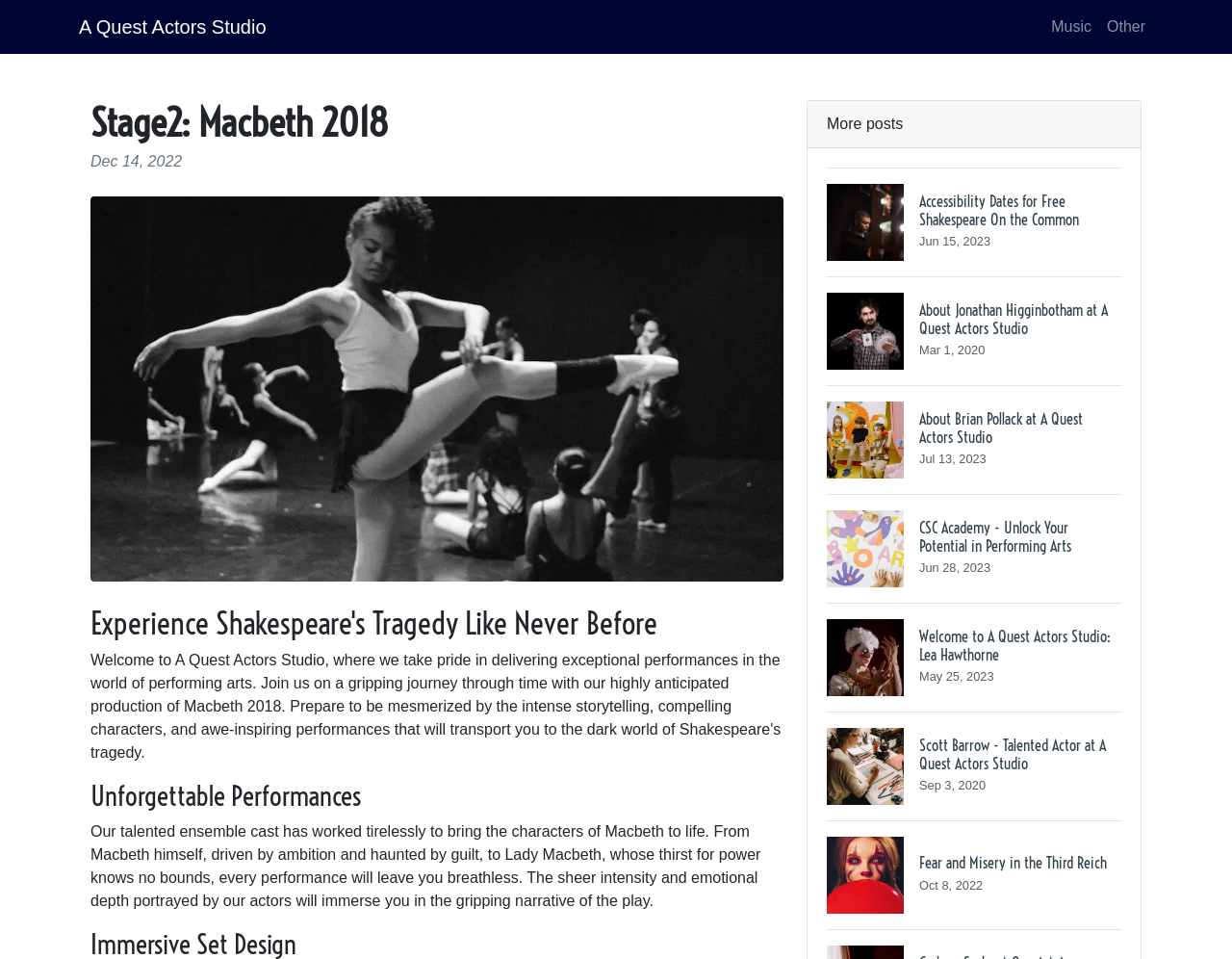Identify the bounding box coordinates of the HTML element based on this description: "A Quest Actors Studio".

[0.064, 0.008, 0.216, 0.048]